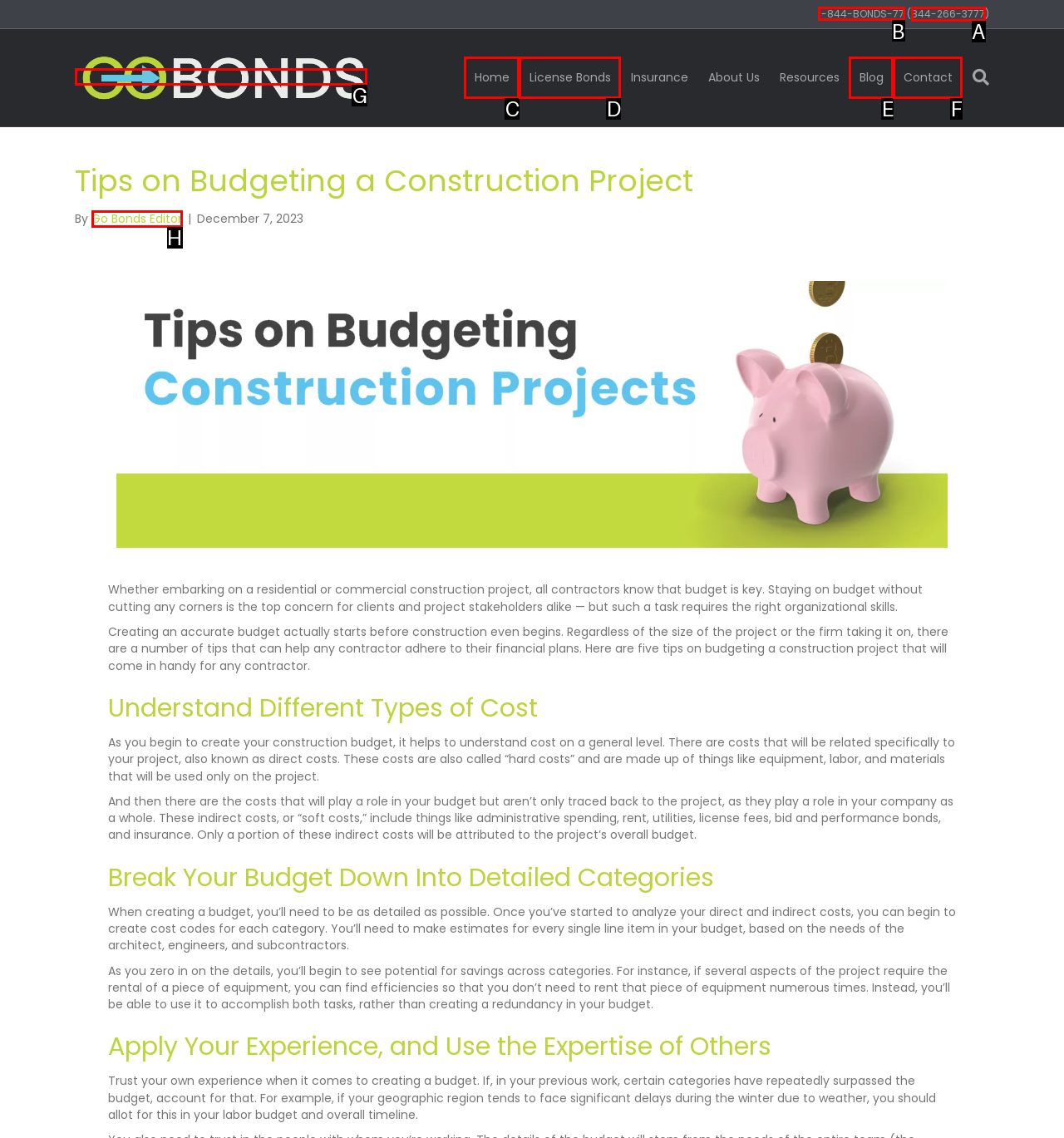Point out the HTML element I should click to achieve the following task: Call the phone number 1-844-BONDS-77 Provide the letter of the selected option from the choices.

B